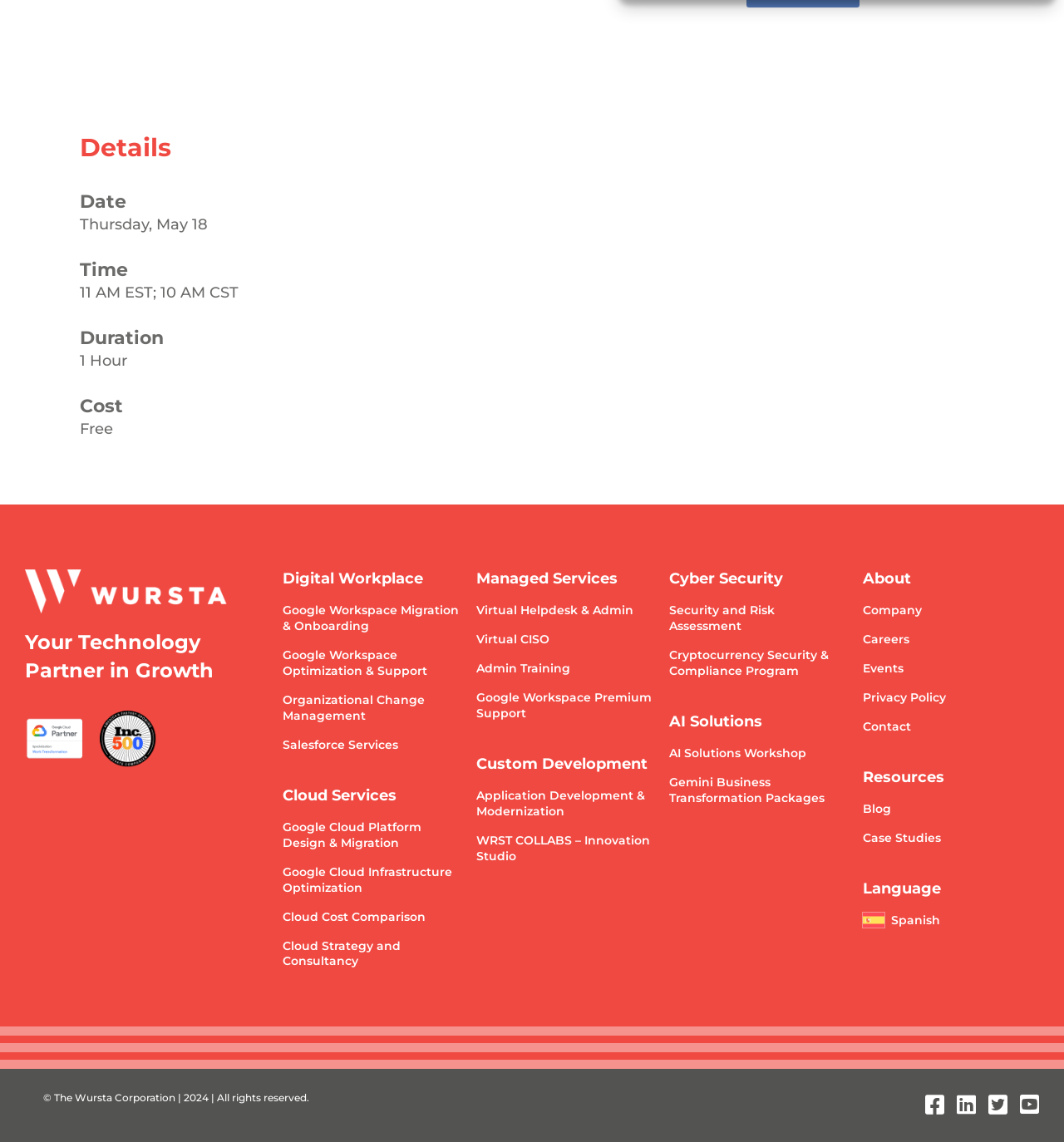Based on the image, please respond to the question with as much detail as possible:
What is the cost of the event?

I found the answer by looking at the 'Details' section, which contains a description list with terms and details. The fourth term is 'Cost' and its corresponding detail is 'Free'.